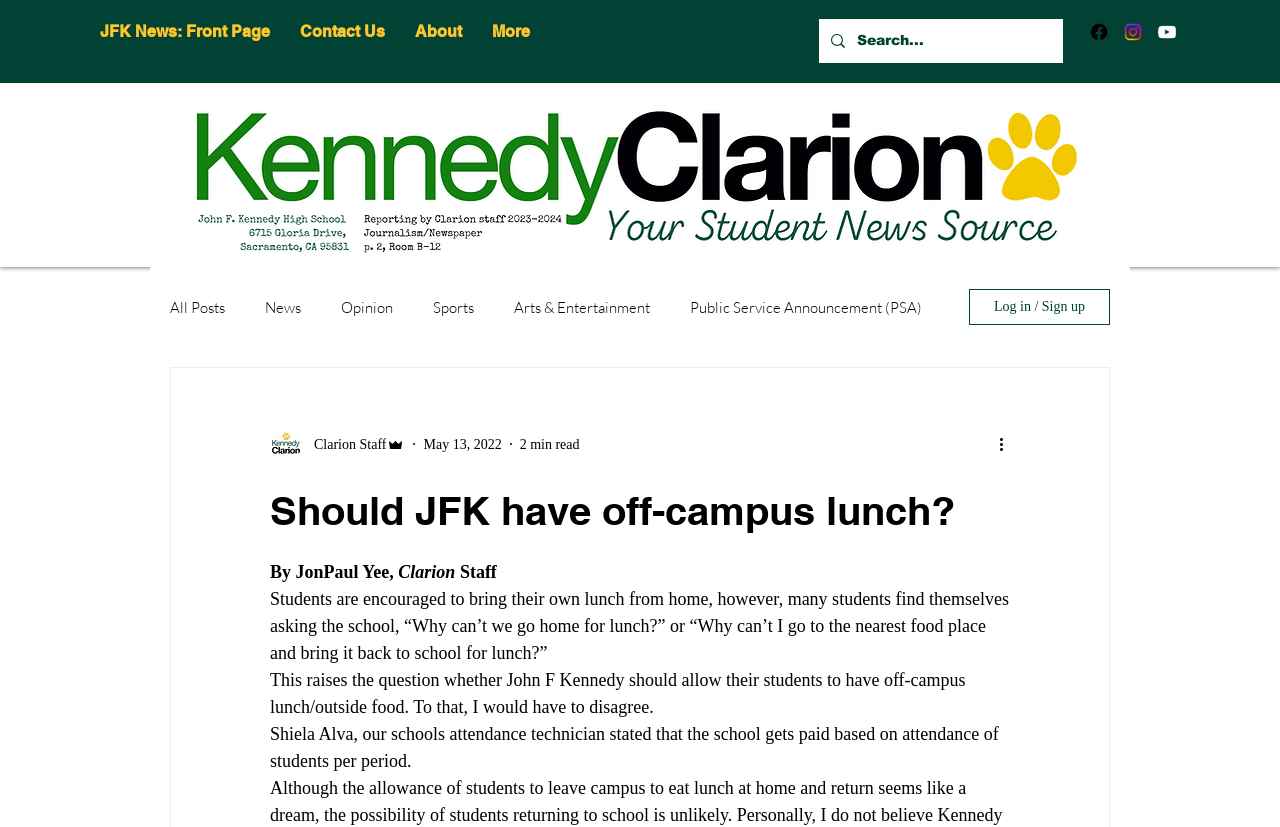Deliver a detailed narrative of the webpage's visual and textual elements.

The webpage is an article from the Clarion website, with a banner at the top featuring the website's logo. The article's title, "Should JFK have off-campus lunch?", is prominently displayed in the middle of the page. Below the title, the author's name, JonPaul Yee, and their affiliation, Clarion Staff, are listed.

The article's content is divided into paragraphs, with the main text discussing the topic of off-campus lunch at John F Kennedy school. The text is accompanied by no images, but there are several links and buttons scattered throughout the page.

At the top of the page, there is a navigation bar with links to the site's front page, contact us, and about sections. A search bar is also located at the top, with a magnifying glass icon. On the right side of the page, there is a social bar with links to the website's Facebook, Instagram, and YouTube pages, each represented by their respective icons.

Below the article's title, there is a section with links to various categories, including news, opinion, sports, and arts & entertainment. There are also links to archived articles and other features.

On the right side of the page, there is a login/sign up button, accompanied by a writer's picture and some generic text. There is also a button for more actions, which is not pressed.

Overall, the webpage has a clean and organized layout, with a clear focus on the article's content.